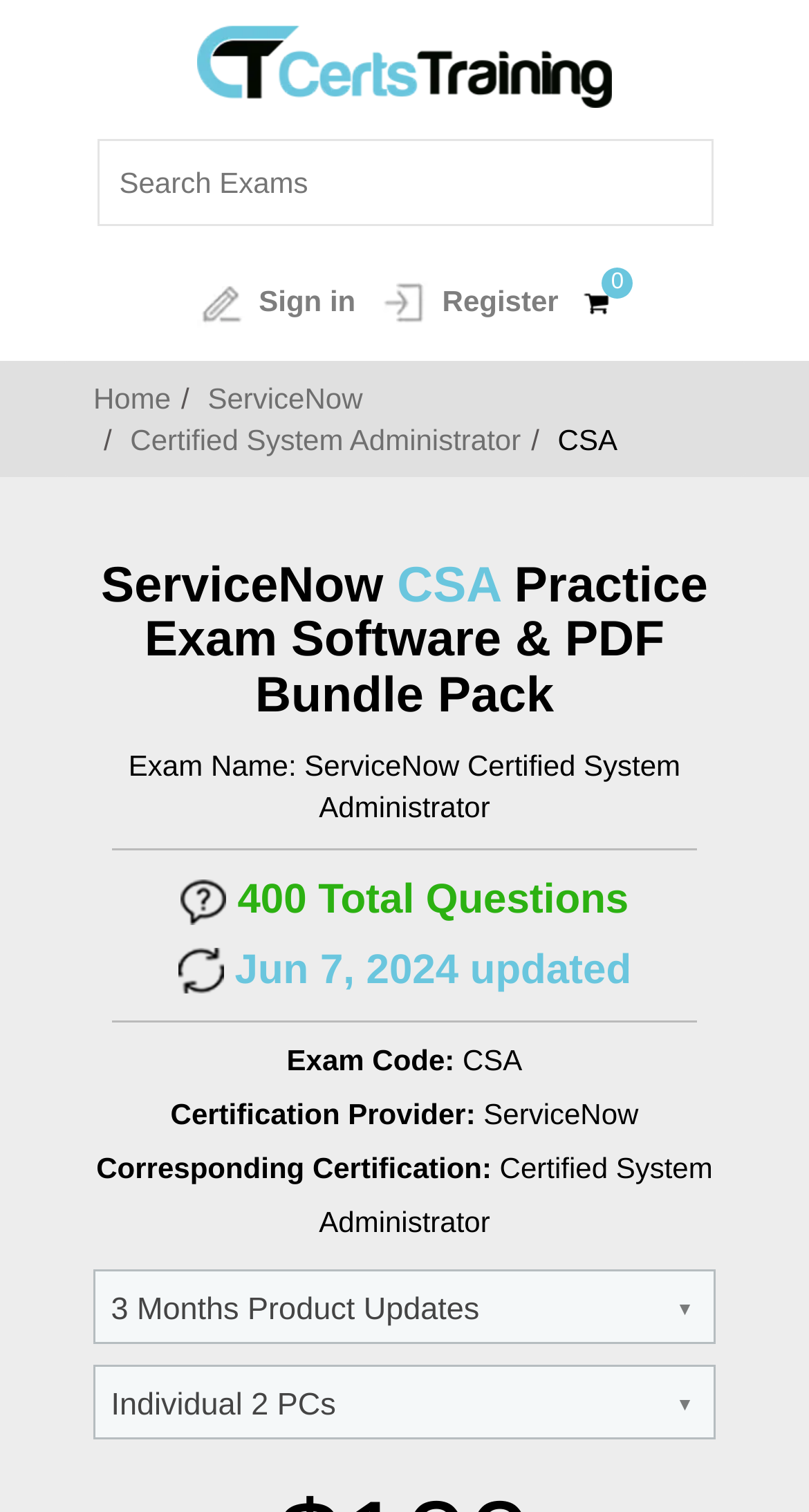Determine the main heading of the webpage and generate its text.

ServiceNow CSA Practice Exam Software & PDF Bundle Pack